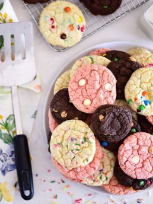What is the likely occasion for these cookies?
Refer to the image and offer an in-depth and detailed answer to the question.

The caption states that the cookies are 'sure to be a hit for any occasion', implying that they are suitable for a wide range of events or celebrations.